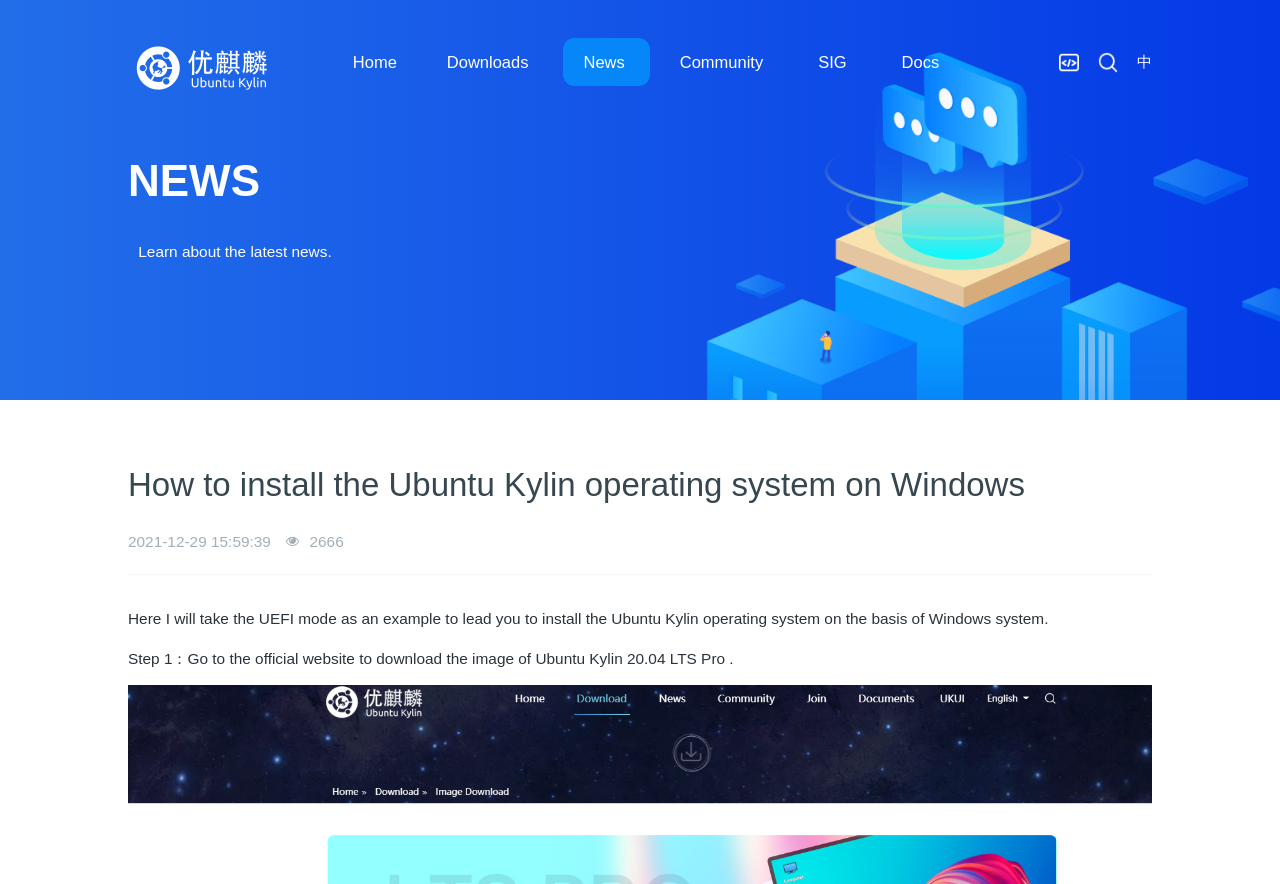Please determine the bounding box coordinates of the element to click in order to execute the following instruction: "View the latest news". The coordinates should be four float numbers between 0 and 1, specified as [left, top, right, bottom].

[0.1, 0.172, 0.203, 0.238]